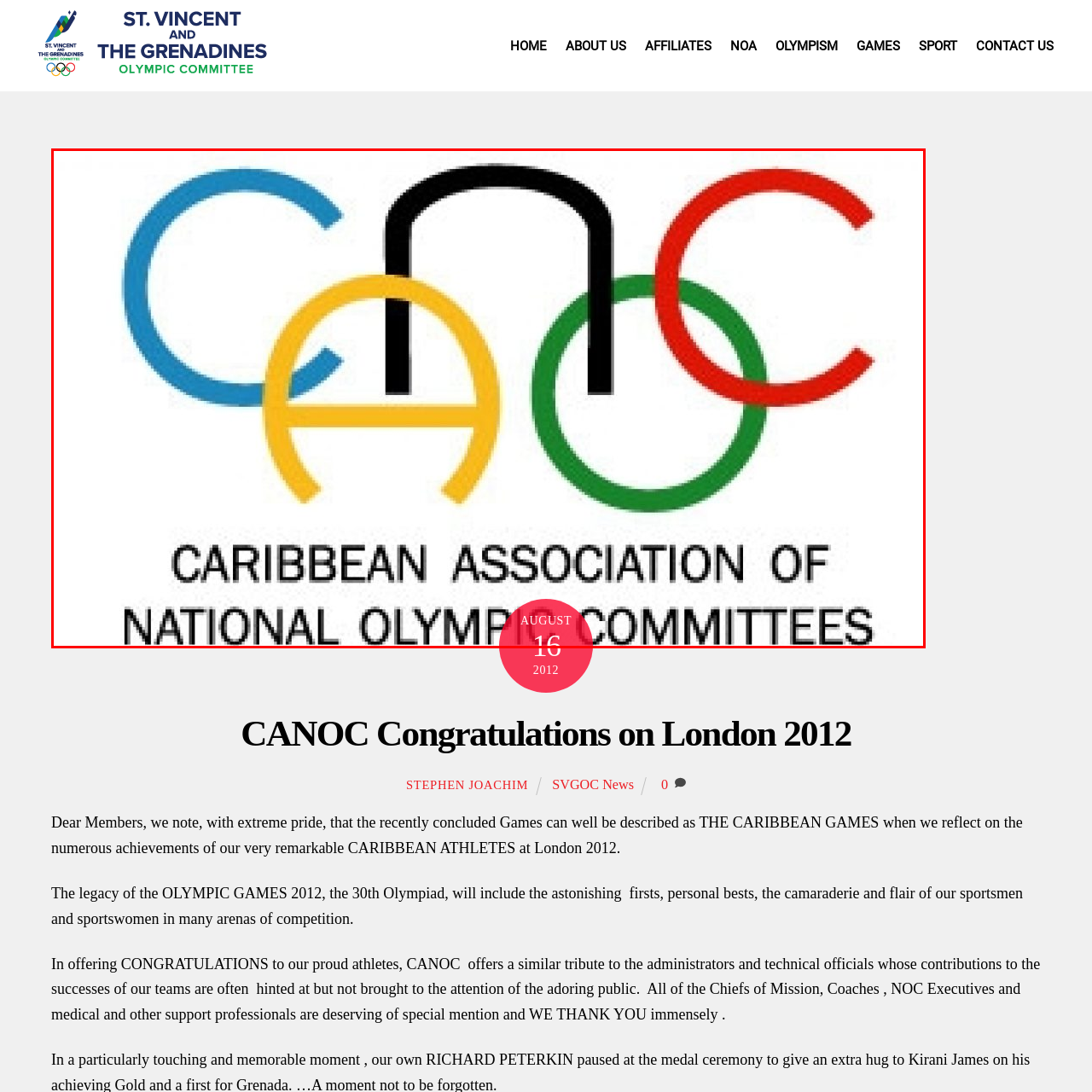Focus on the section encased in the red border, What is the full name of the organization represented by the logo? Give your response as a single word or phrase.

CARIBBEAN ASSOCIATION OF NATIONAL OLYMPIC COMMITTEES